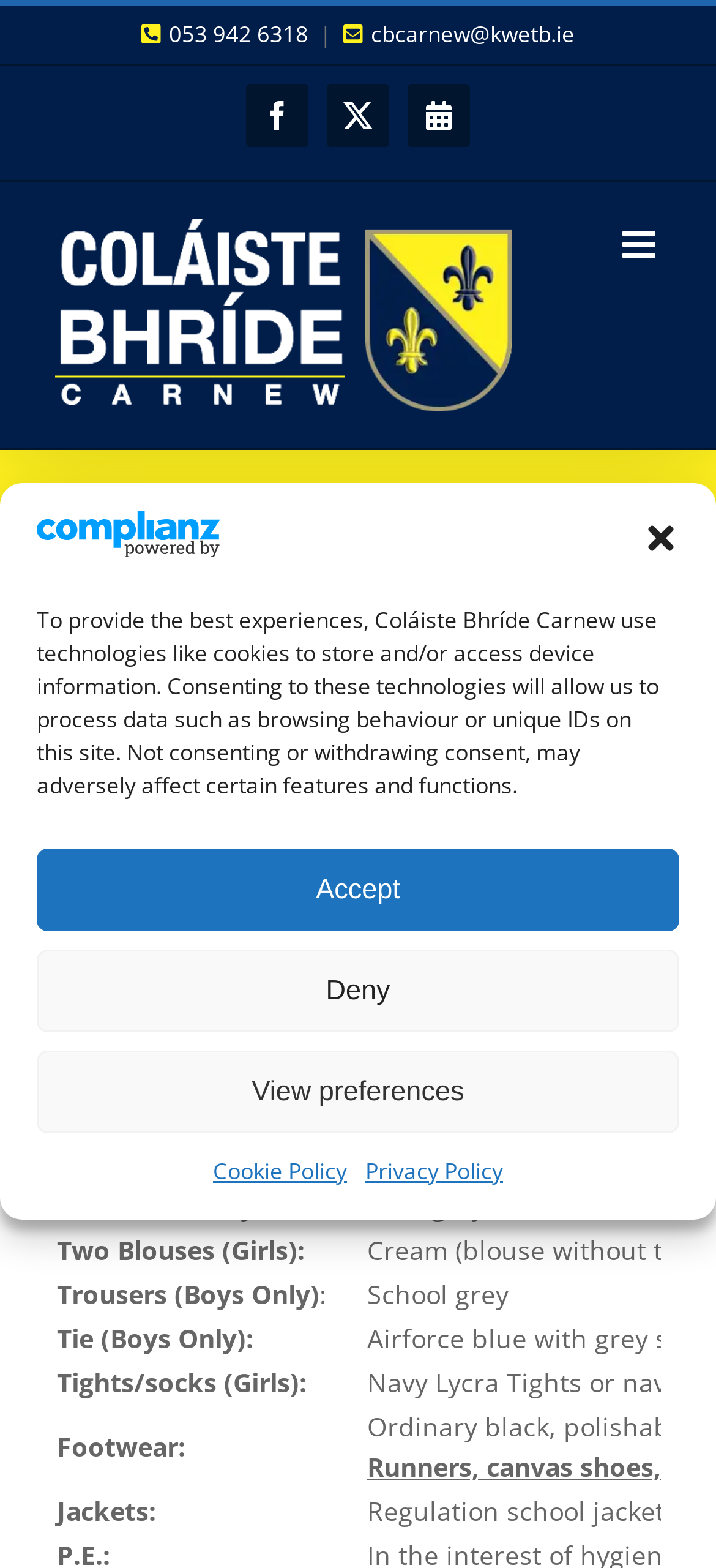What is the email address of the school?
Please answer the question as detailed as possible based on the image.

I found the email address of the school by looking at the top section of the webpage, where the contact information is usually displayed. The email address is written in a link element as 'cbcarnew@kwetb.ie'.